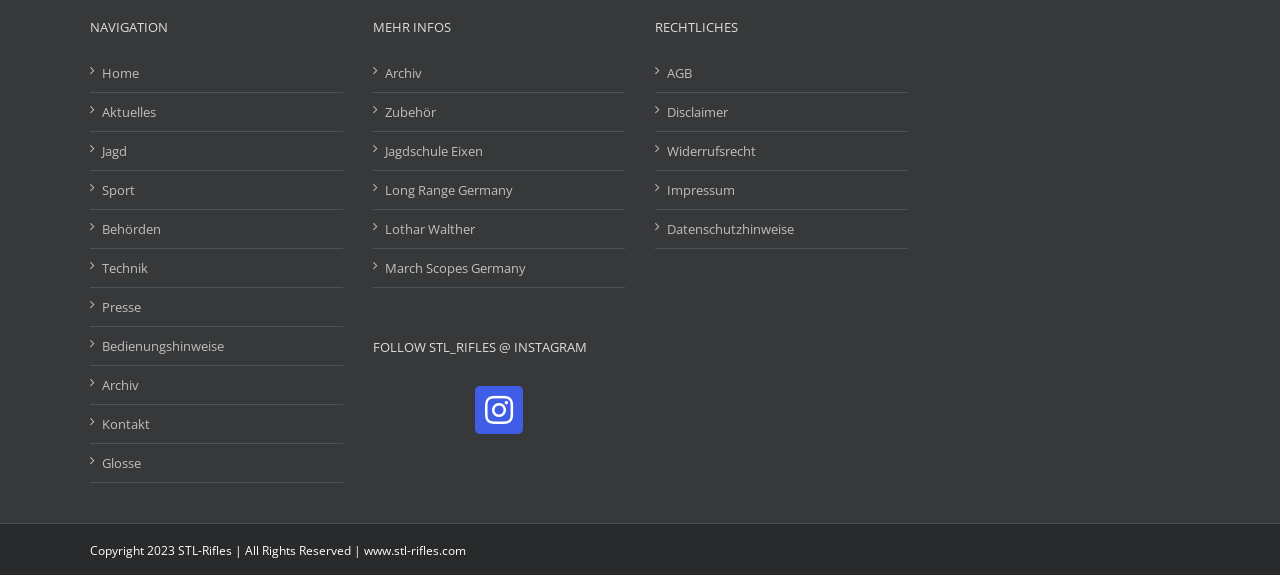What is the social media platform mentioned on the webpage?
Look at the image and respond to the question as thoroughly as possible.

I found a link with an Instagram icon and the text 'Instagram' next to it, indicating that the webpage is connected to an Instagram account.